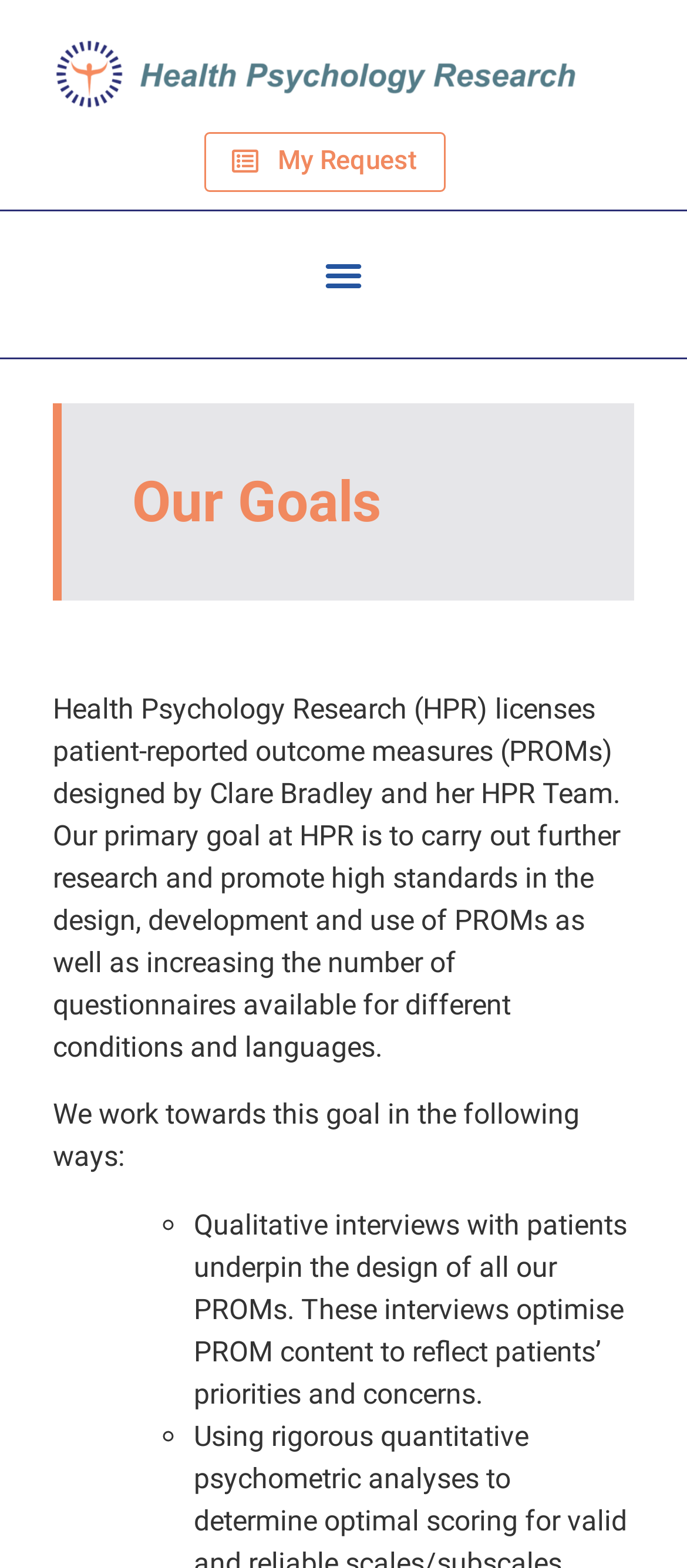Explain the webpage in detail, including its primary components.

The webpage is about Health Psychology Research (HPR) and its goals. At the top, there is a link "My Request" and a button "Menu Toggle" on the right side. Below these elements, there is a heading "Our Goals" that spans most of the width of the page. 

Under the heading, there is a paragraph of text that describes HPR's primary goal, which is to carry out further research and promote high standards in the design, development, and use of patient-reported outcome measures (PROMs). This text is followed by a small empty space, and then another paragraph that introduces the ways HPR works towards its goal.

Below the introductory paragraph, there is a list of bullet points, indicated by circular markers. The first bullet point explains that HPR conducts qualitative interviews with patients to design PROMs that reflect patients' priorities and concerns.